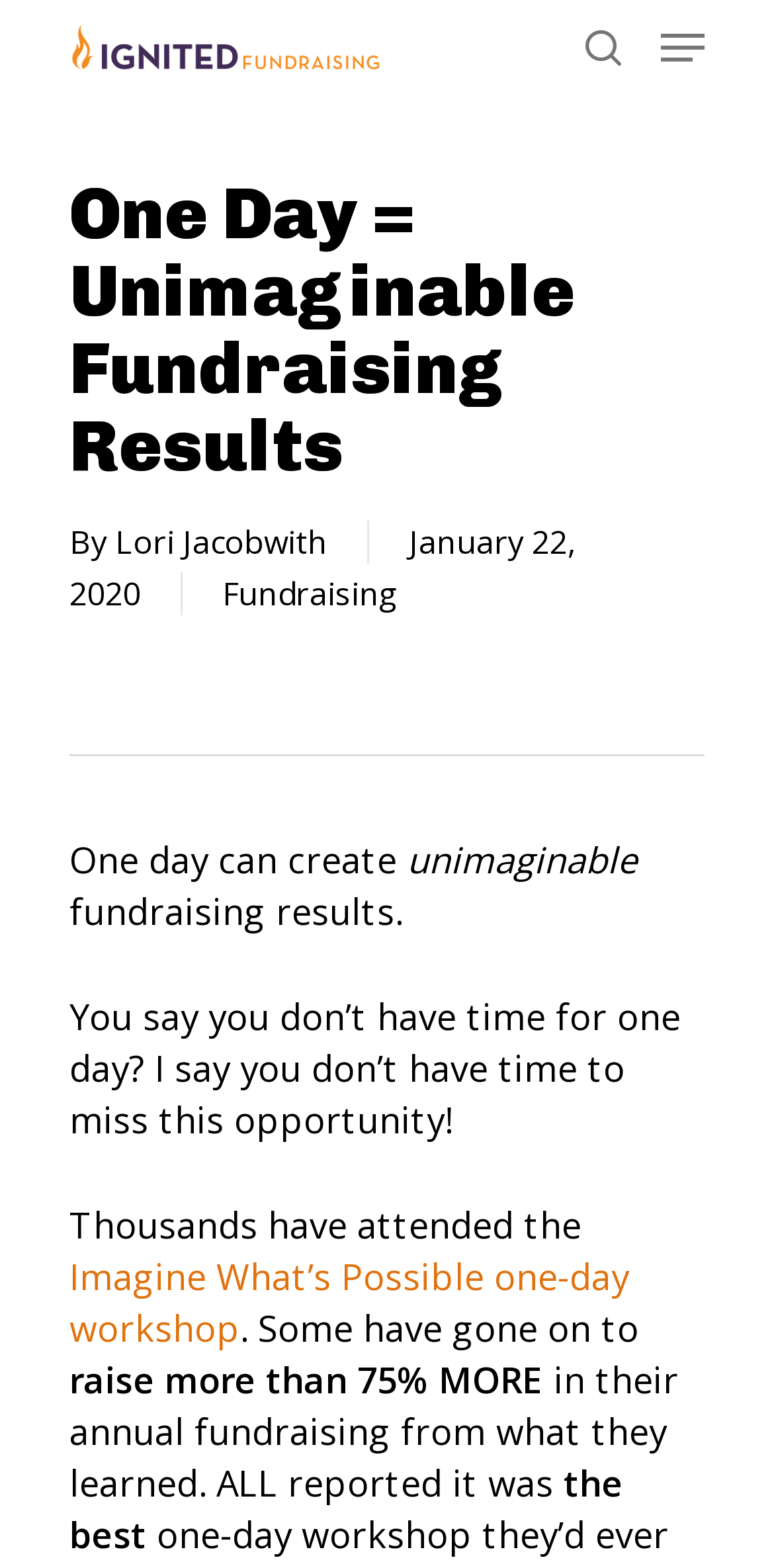What is the topic of the article?
Look at the image and answer with only one word or phrase.

Fundraising